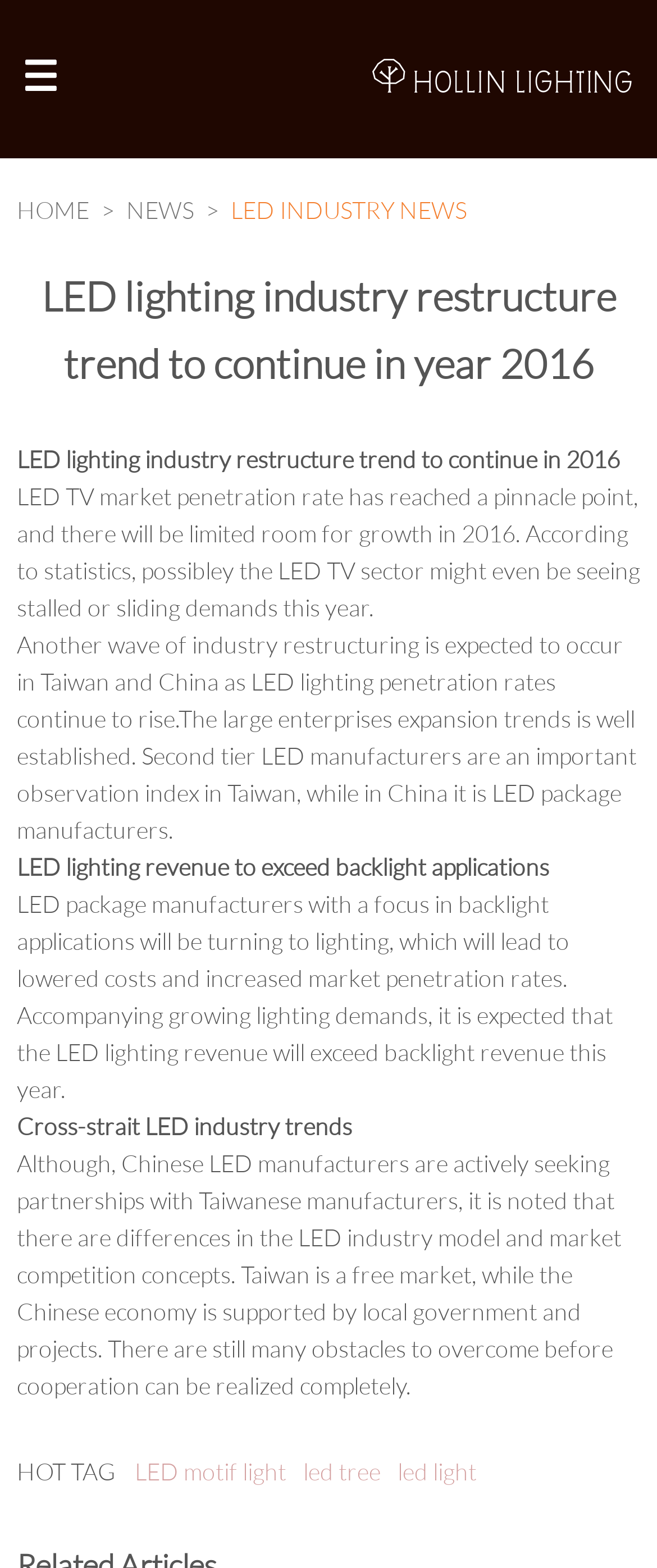What is the focus of second-tier LED manufacturers in Taiwan?
Based on the image, answer the question with a single word or brief phrase.

Industry restructuring